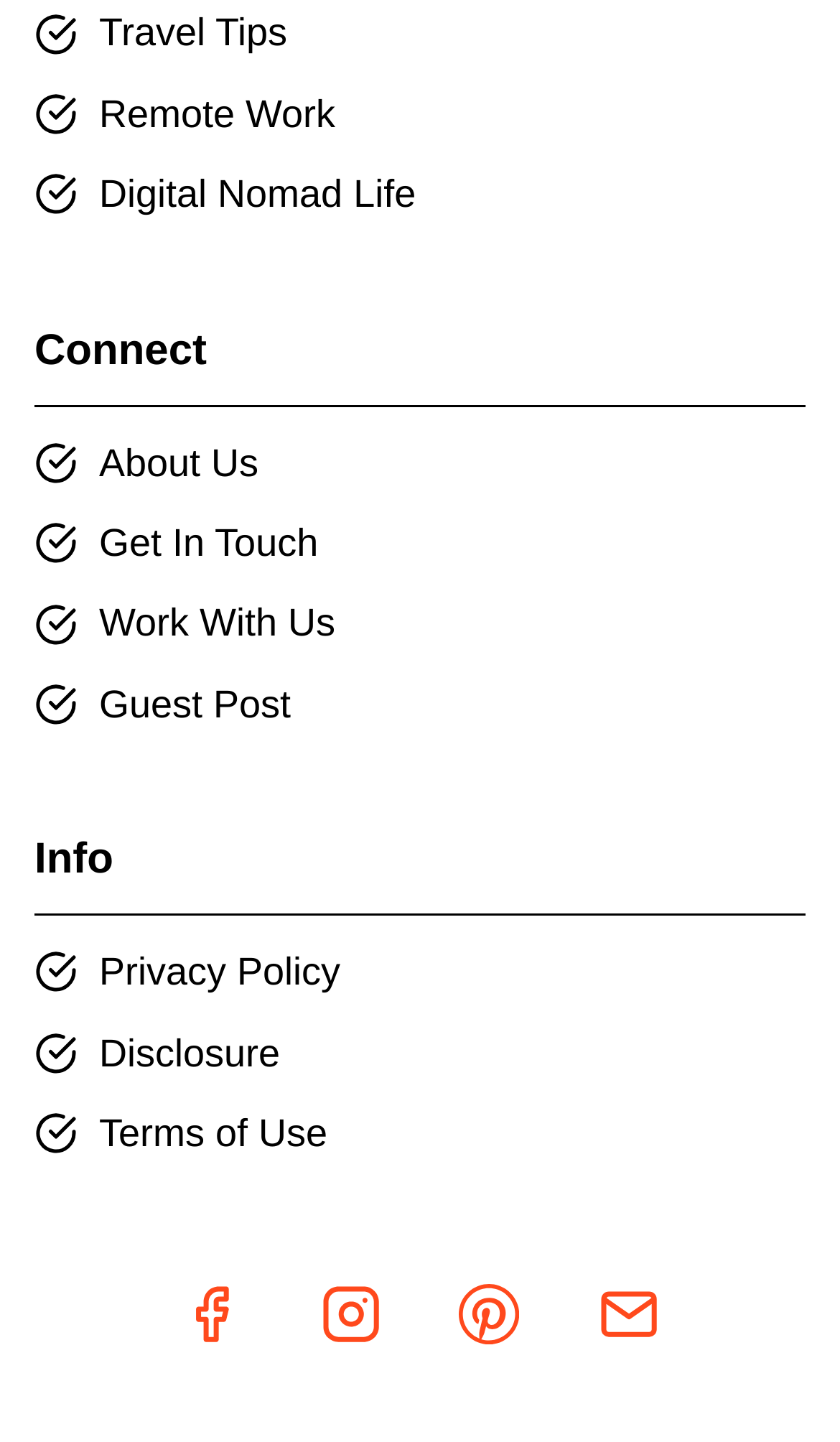Identify the bounding box coordinates for the region to click in order to carry out this instruction: "Click on Travel Tips". Provide the coordinates using four float numbers between 0 and 1, formatted as [left, top, right, bottom].

[0.118, 0.008, 0.342, 0.038]